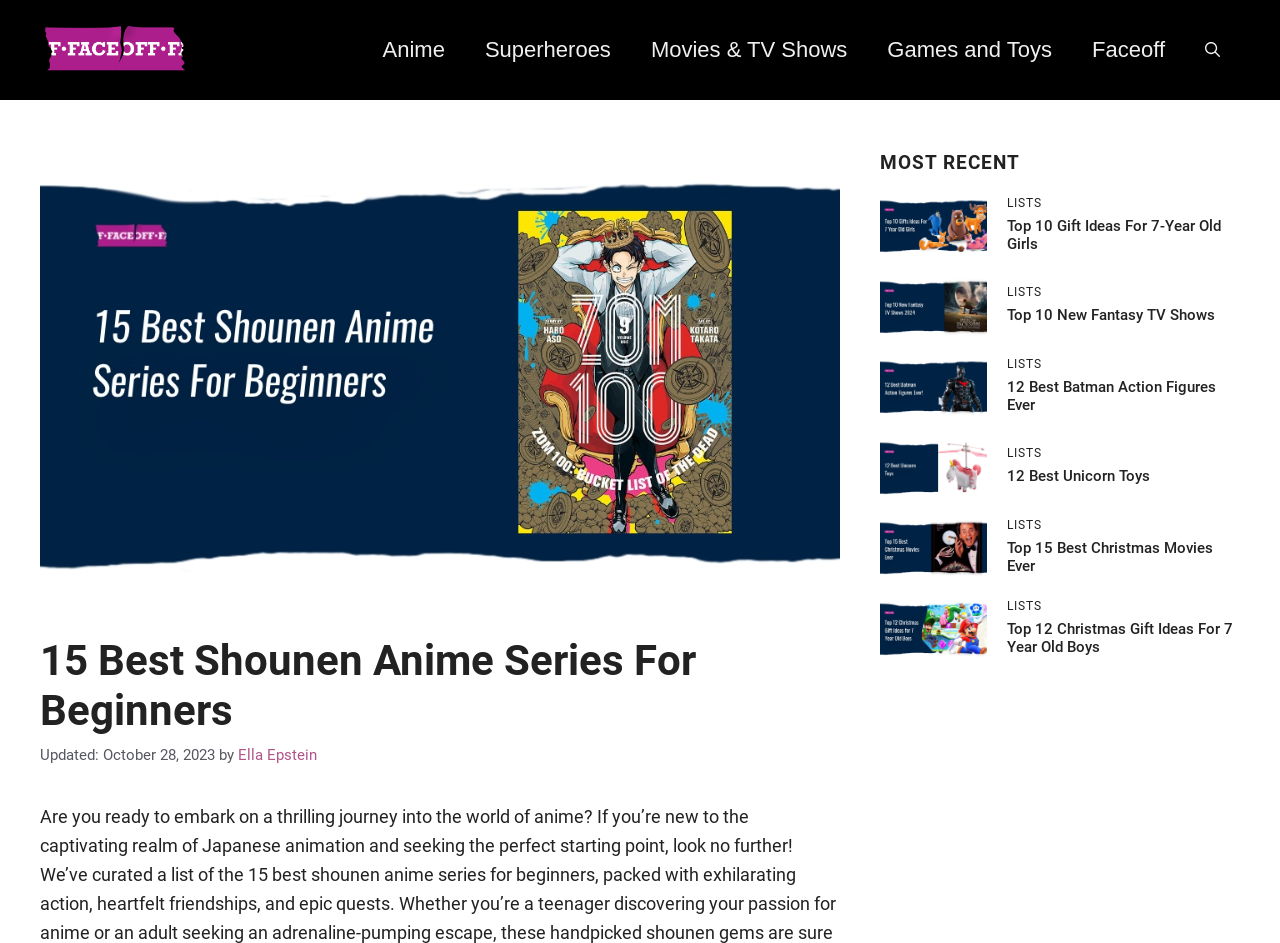Kindly determine the bounding box coordinates of the area that needs to be clicked to fulfill this instruction: "Click the 'INFO LIBRARY' link".

None